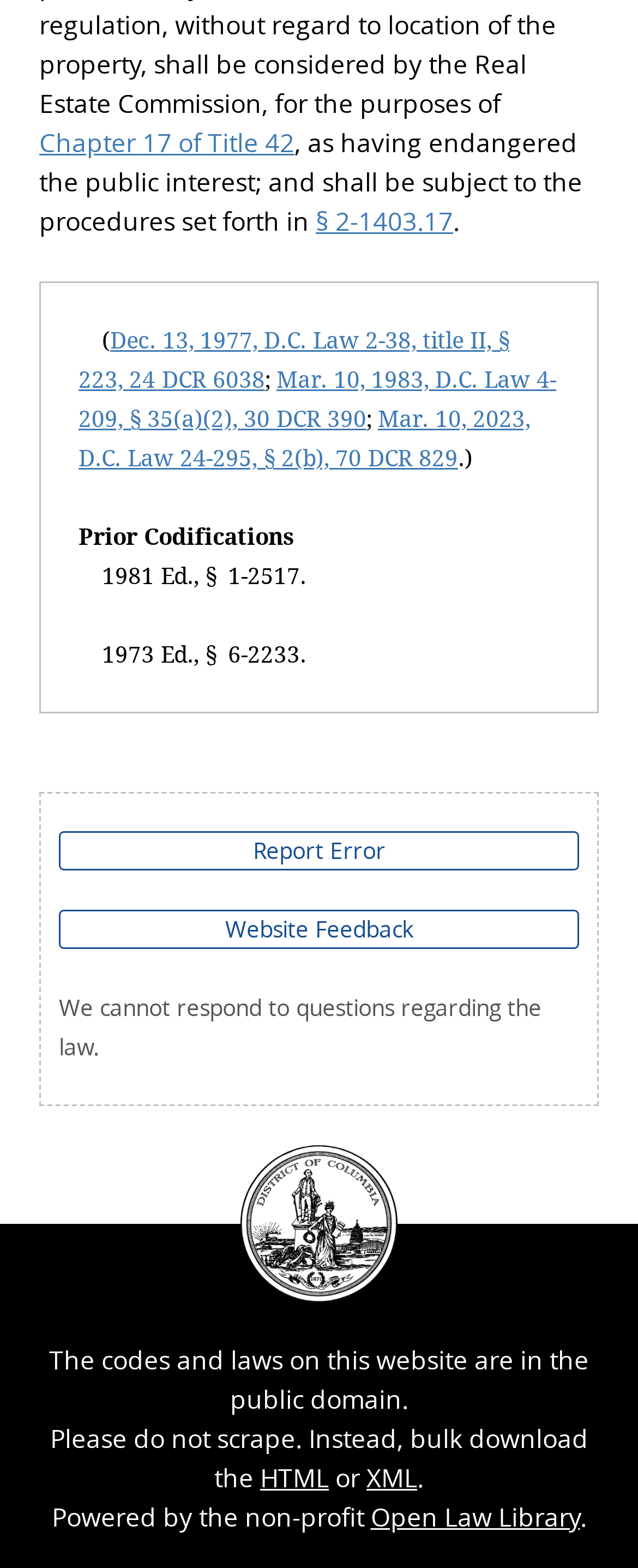Could you please study the image and provide a detailed answer to the question:
What is the purpose of the 'Report Error' button?

The 'Report Error' button is a UI element with bounding box coordinates [0.092, 0.53, 0.908, 0.555]. Its purpose is to allow users to report errors, which can be inferred from its text content.